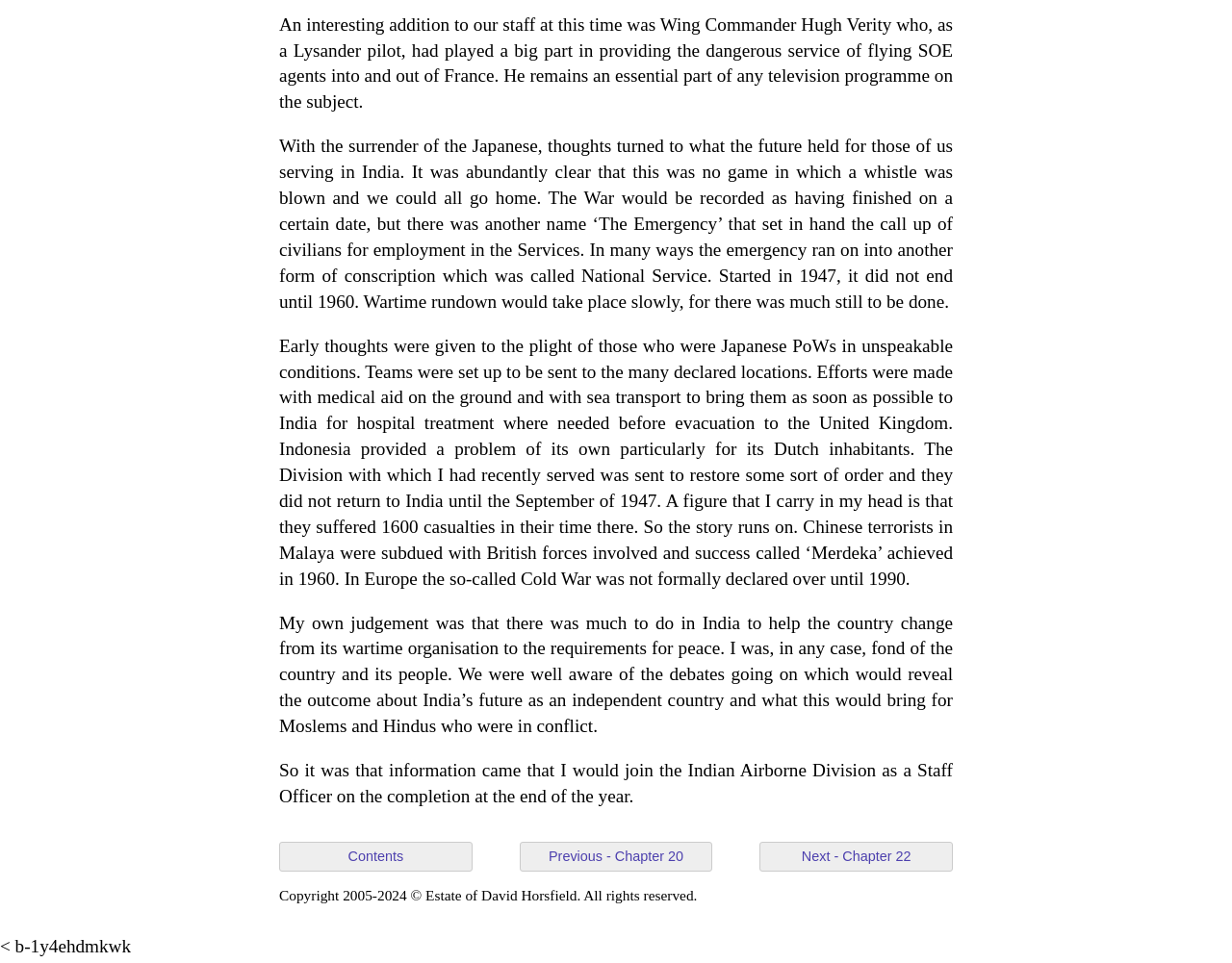What is the significance of the year 1947?
Analyze the screenshot and provide a detailed answer to the question.

The text mentions that the Division with which the author had recently served was sent to restore order in Indonesia and did not return to India until September 1947, indicating that this year marks the end of the wartime rundown.